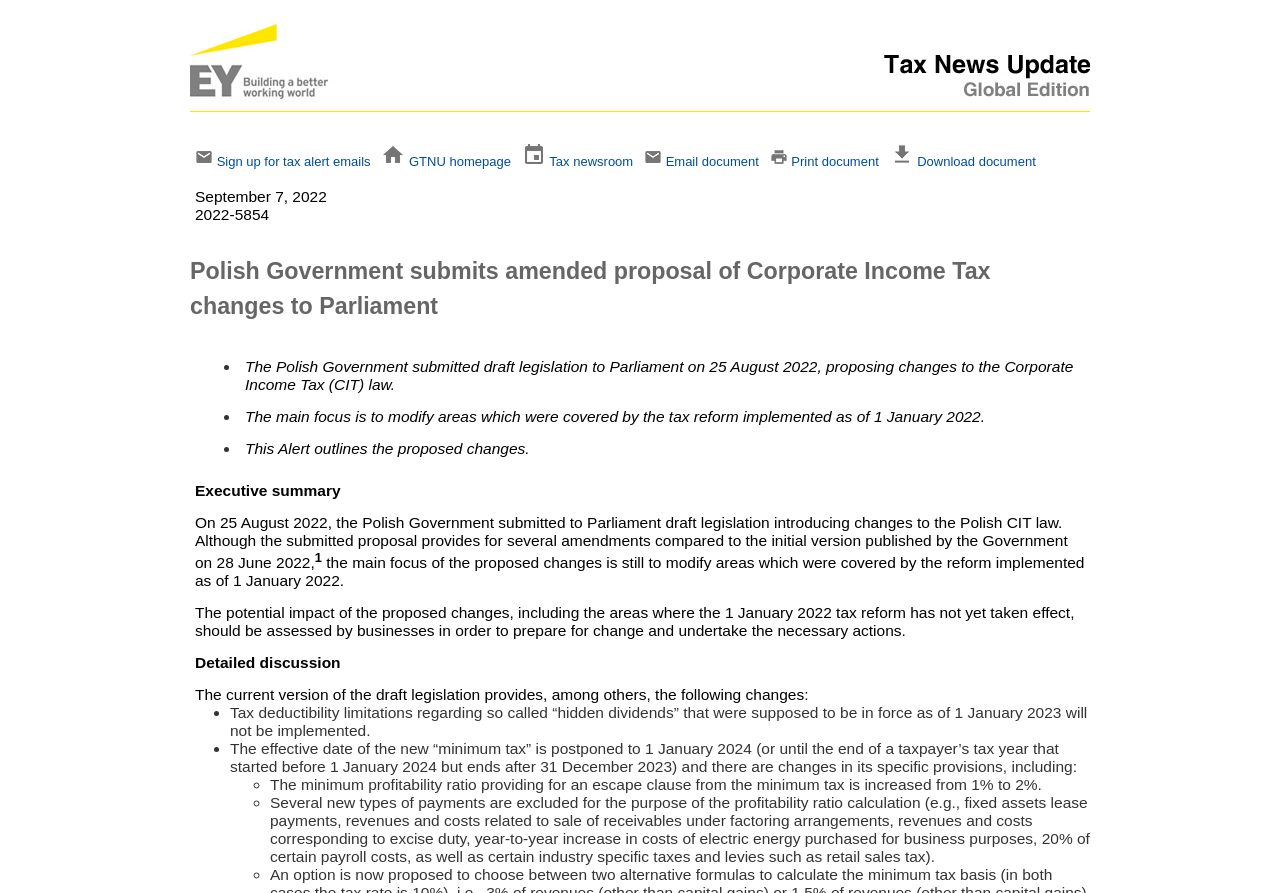Examine the image and give a thorough answer to the following question:
What is the purpose of the link 'Download document'?

The link 'Download document' is located in the first row of the LayoutTable, and its purpose is to allow users to download a document. This can be inferred from the text content of the link.